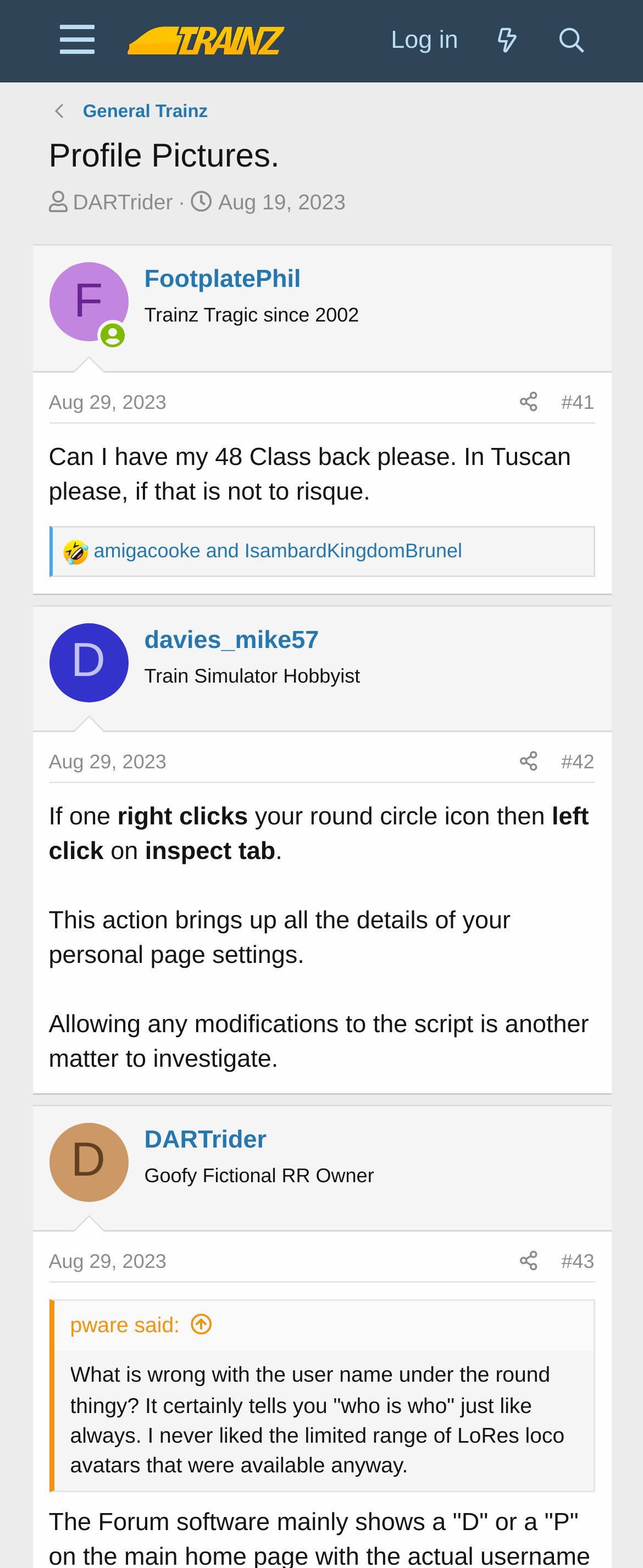Identify the bounding box for the described UI element: "parent_node: Log in aria-label="Menu"".

[0.06, 0.0, 0.18, 0.052]